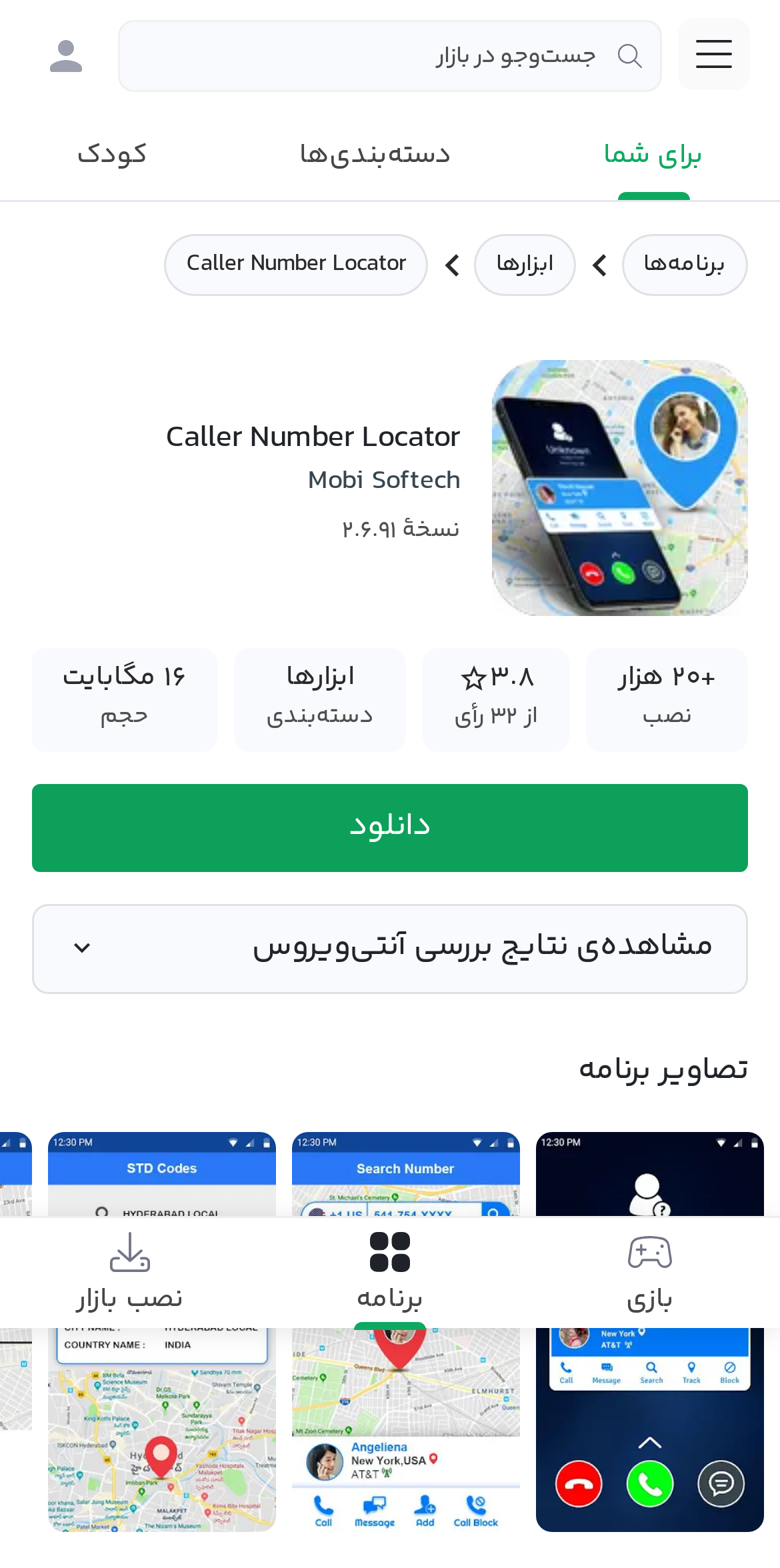What is the name of the app?
Look at the image and answer the question with a single word or phrase.

Caller Number Locator